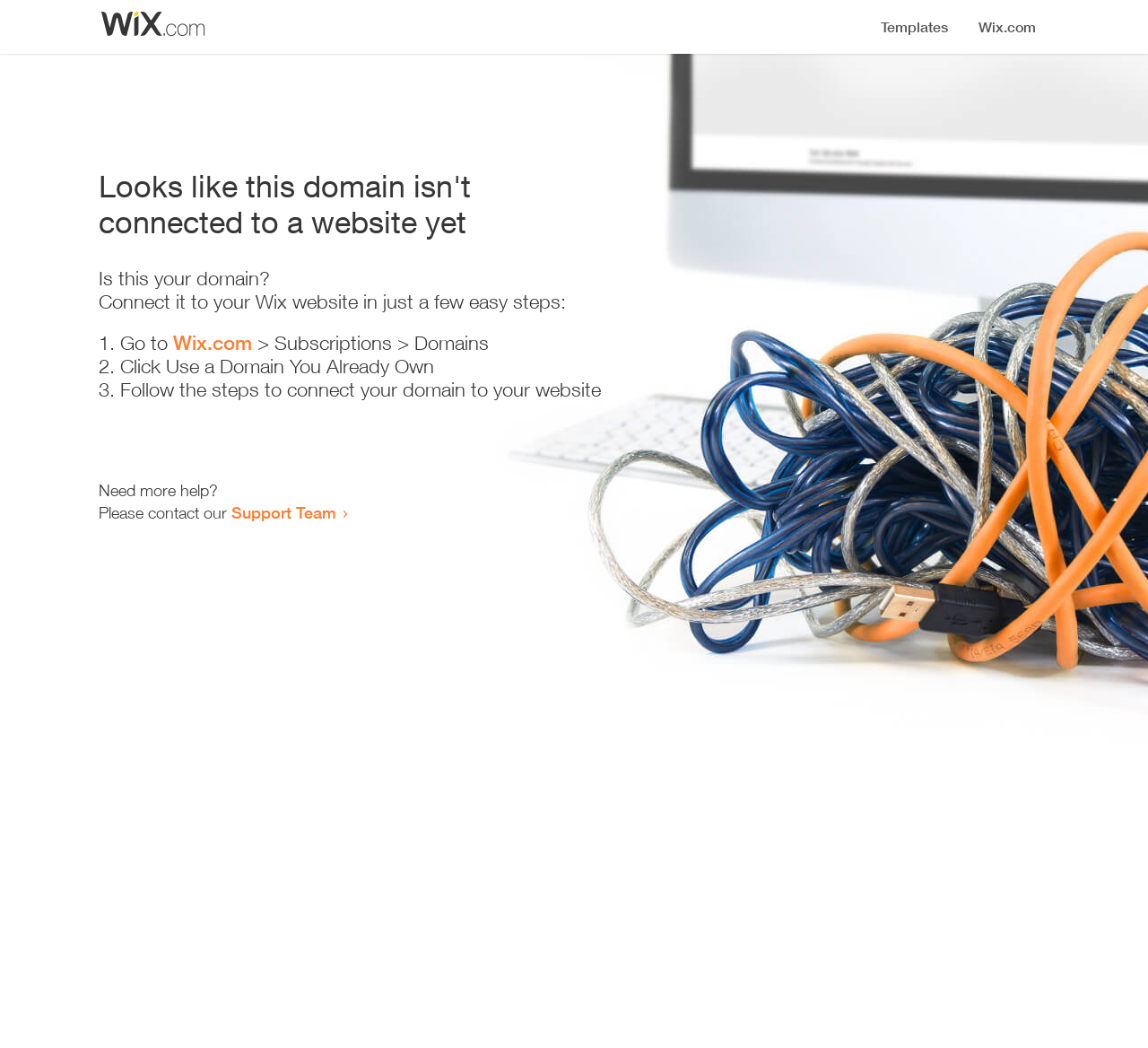Who can I contact for more help?
From the details in the image, answer the question comprehensively.

If I need more help, I can contact the Support Team, as indicated by the link 'Support Team' at the bottom of the webpage.